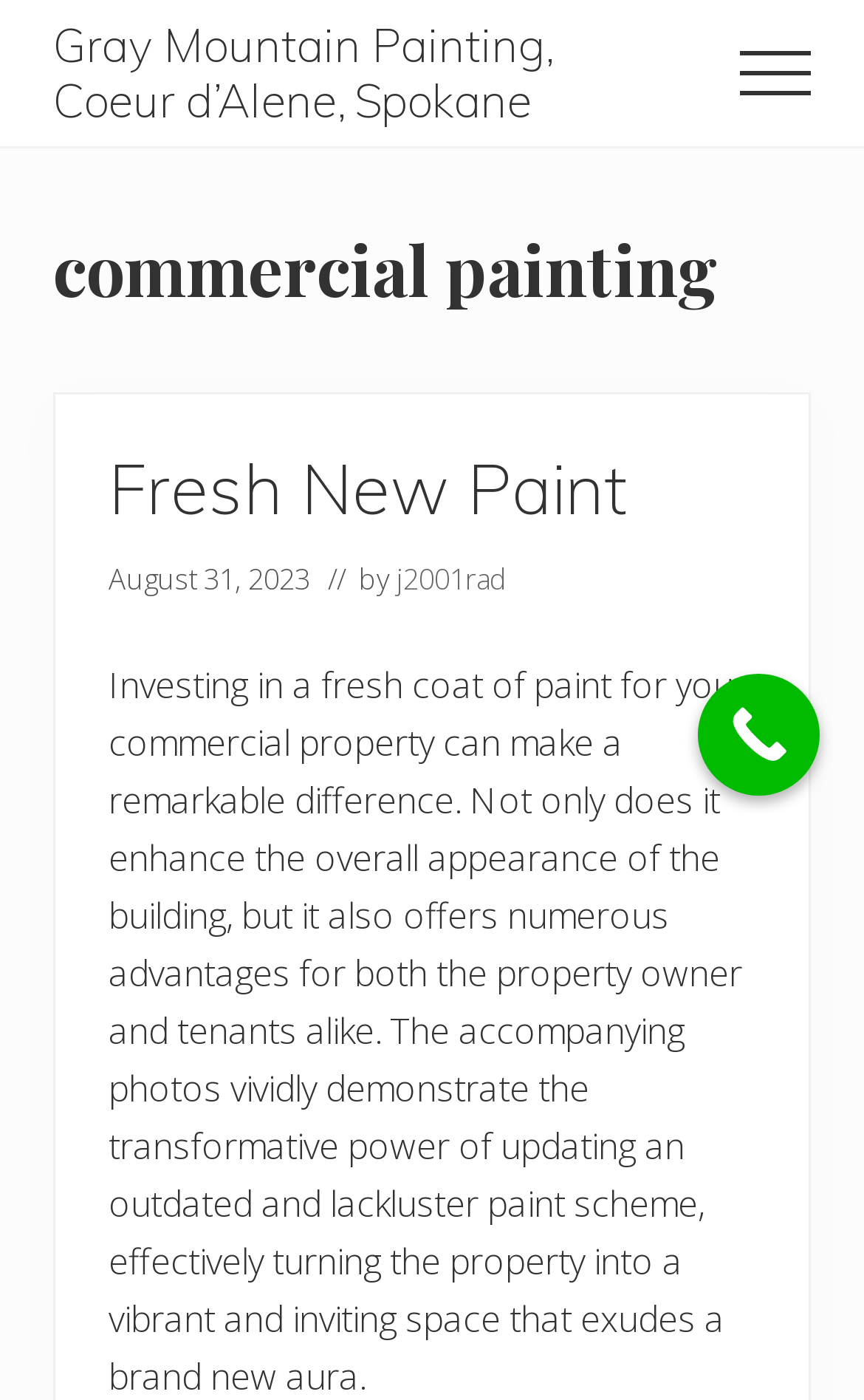What is the title of the latest article?
Give a thorough and detailed response to the question.

I found the answer by looking at the heading element with the text 'Fresh New Paint' which is likely to be the title of the latest article.